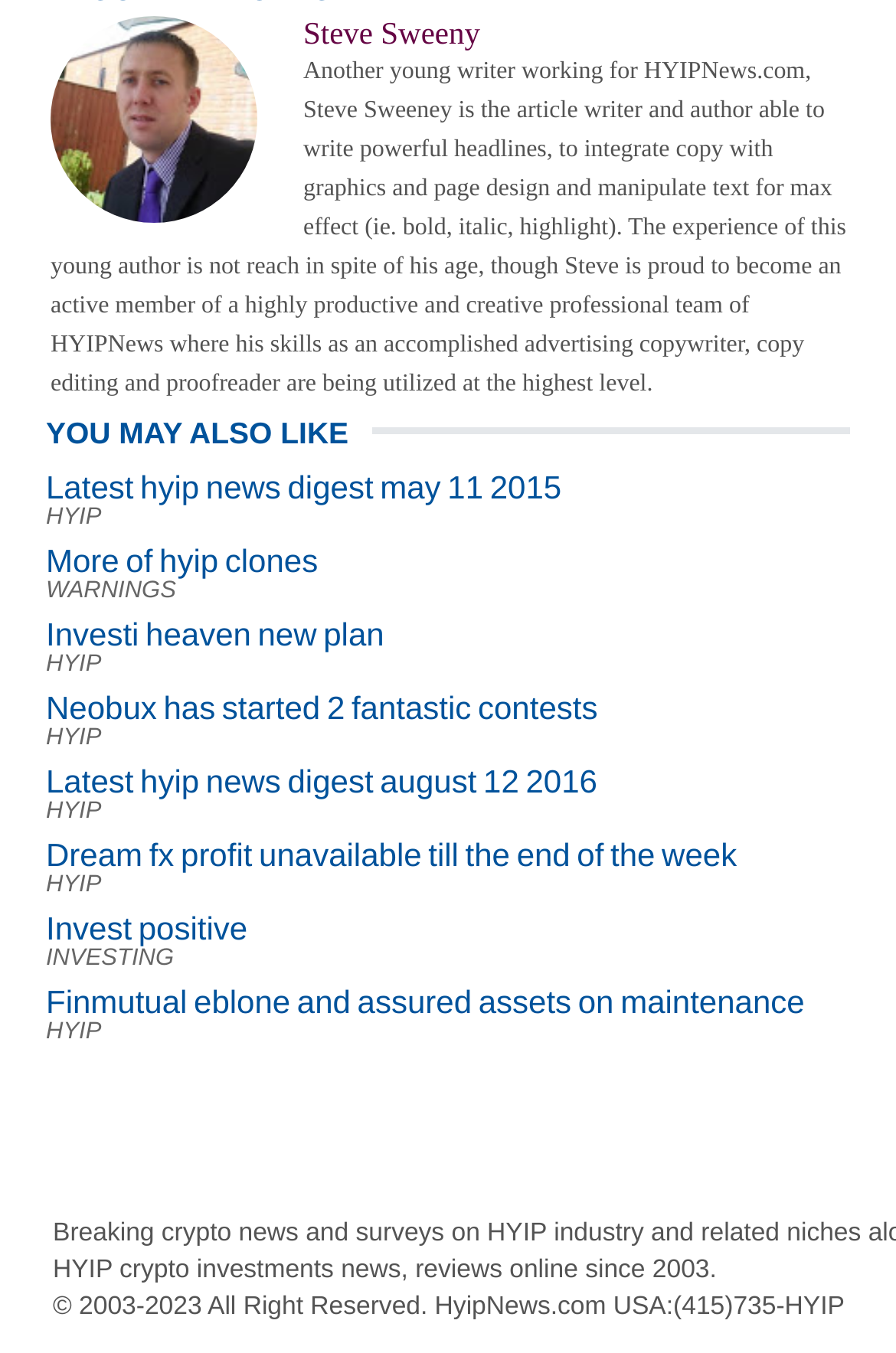Determine the bounding box coordinates for the area that needs to be clicked to fulfill this task: "Check 'HYIP crypto investments news, reviews online since 2003'". The coordinates must be given as four float numbers between 0 and 1, i.e., [left, top, right, bottom].

[0.059, 0.928, 0.8, 0.949]